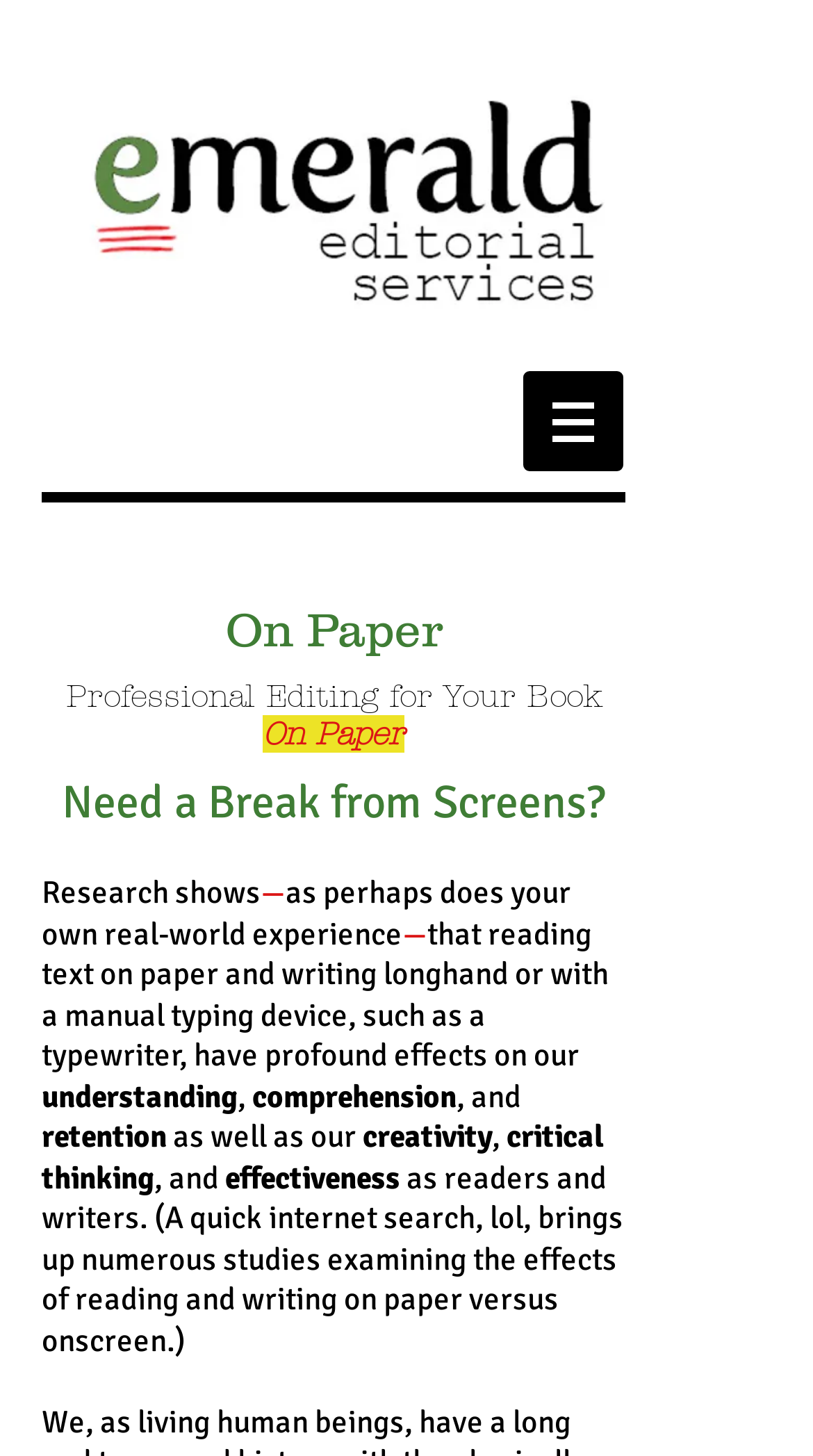What is the alternative to screens mentioned on the webpage?
Offer a detailed and full explanation in response to the question.

The webpage mentions that reading text on paper and writing longhand or with a manual typing device, such as a typewriter, have profound effects on our cognitive abilities. This implies that paper and manual typing devices are alternatives to screens.